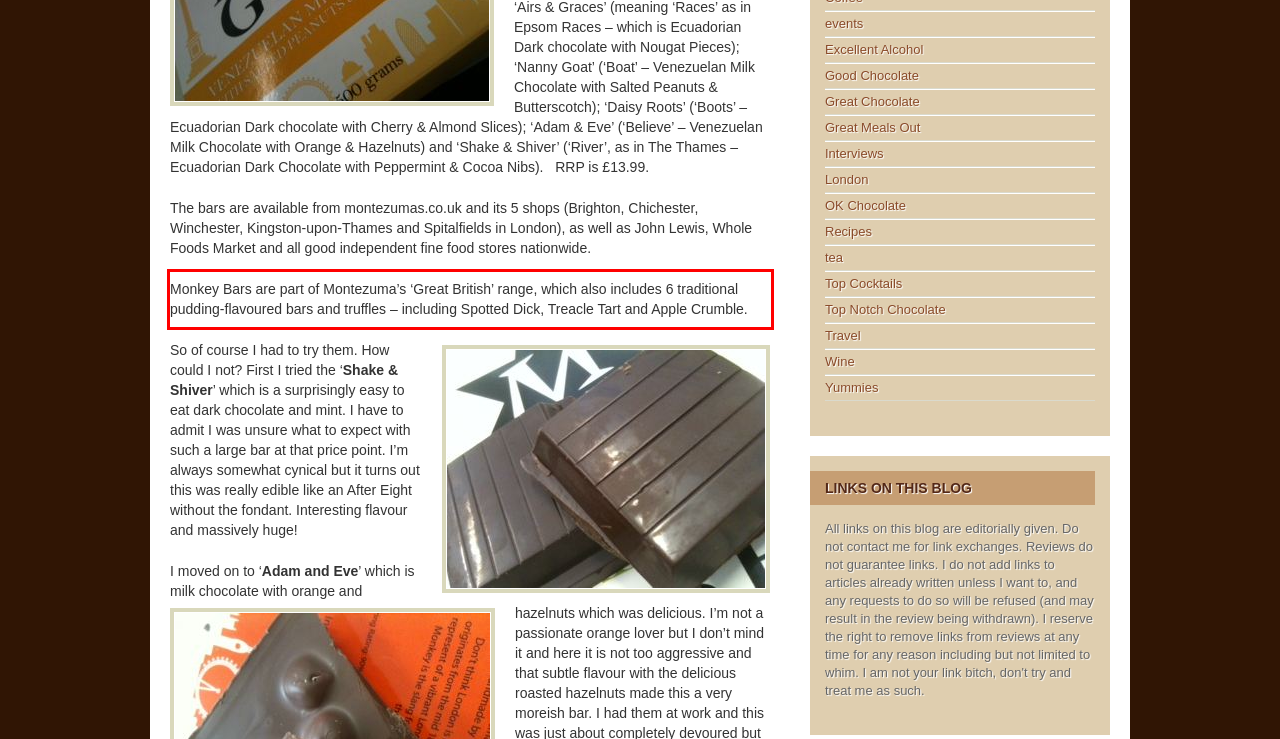Identify the red bounding box in the webpage screenshot and perform OCR to generate the text content enclosed.

Monkey Bars are part of Montezuma’s ‘Great British’ range, which also includes 6 traditional pudding-flavoured bars and truffles – including Spotted Dick, Treacle Tart and Apple Crumble.